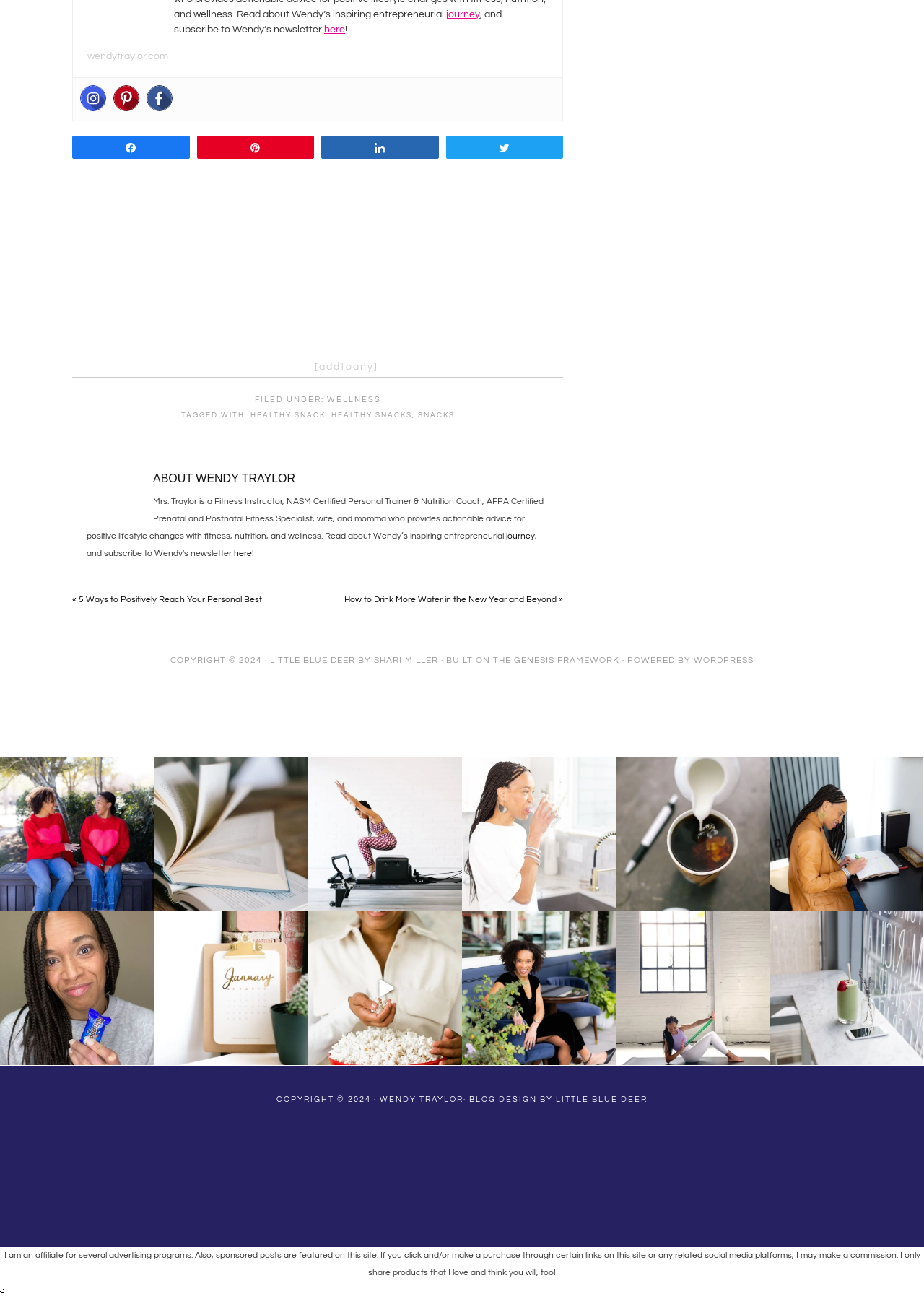Consider the image and give a detailed and elaborate answer to the question: 
What is the primary focus of the image?

The primary focus of the image is nutrition coaching, which can be inferred from the text surrounding the image, mentioning the author's passion for helping clients discover nutritious and satisfying snack options.